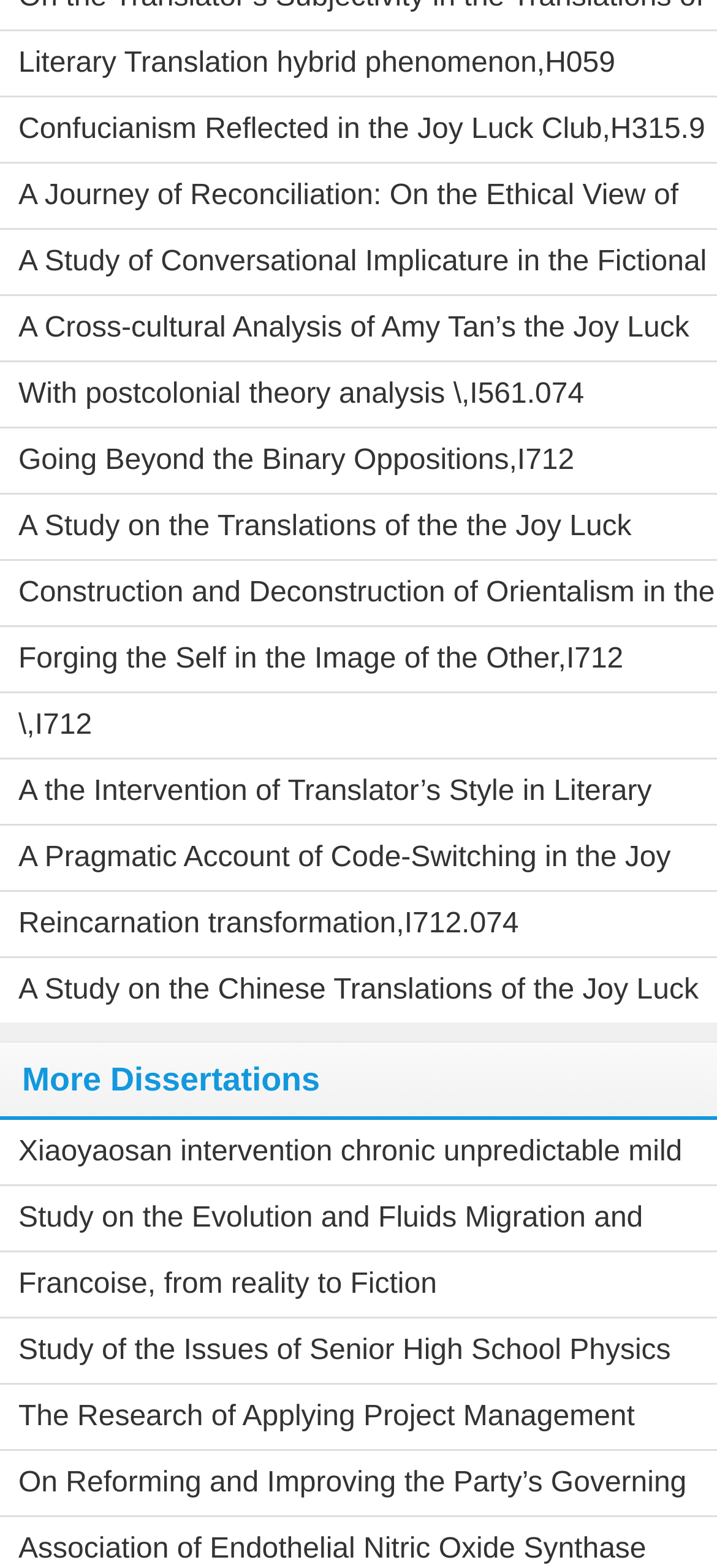Provide a one-word or brief phrase answer to the question:
How many links are on this webpage?

21